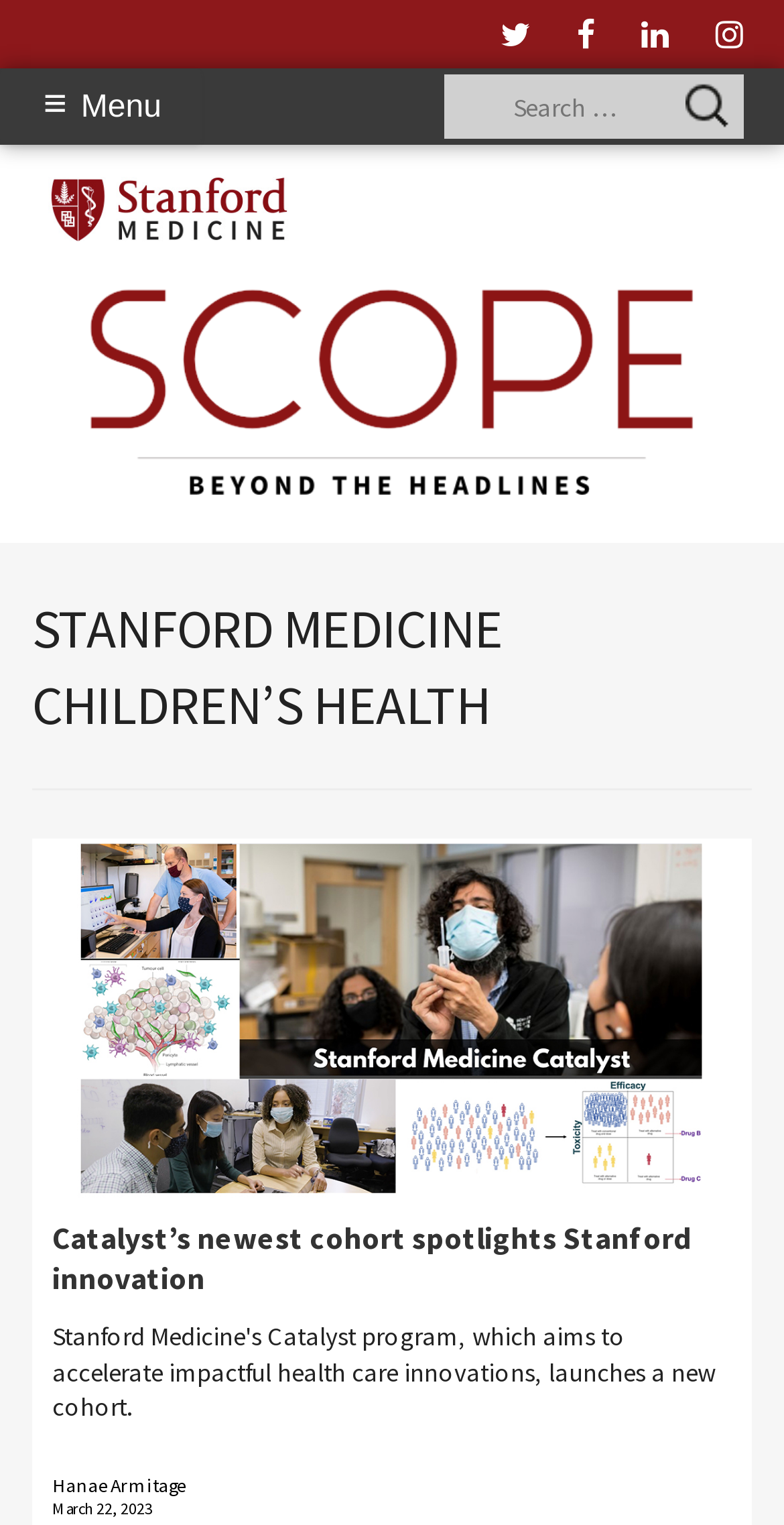How many social media links are available?
Look at the image and respond with a one-word or short phrase answer.

4